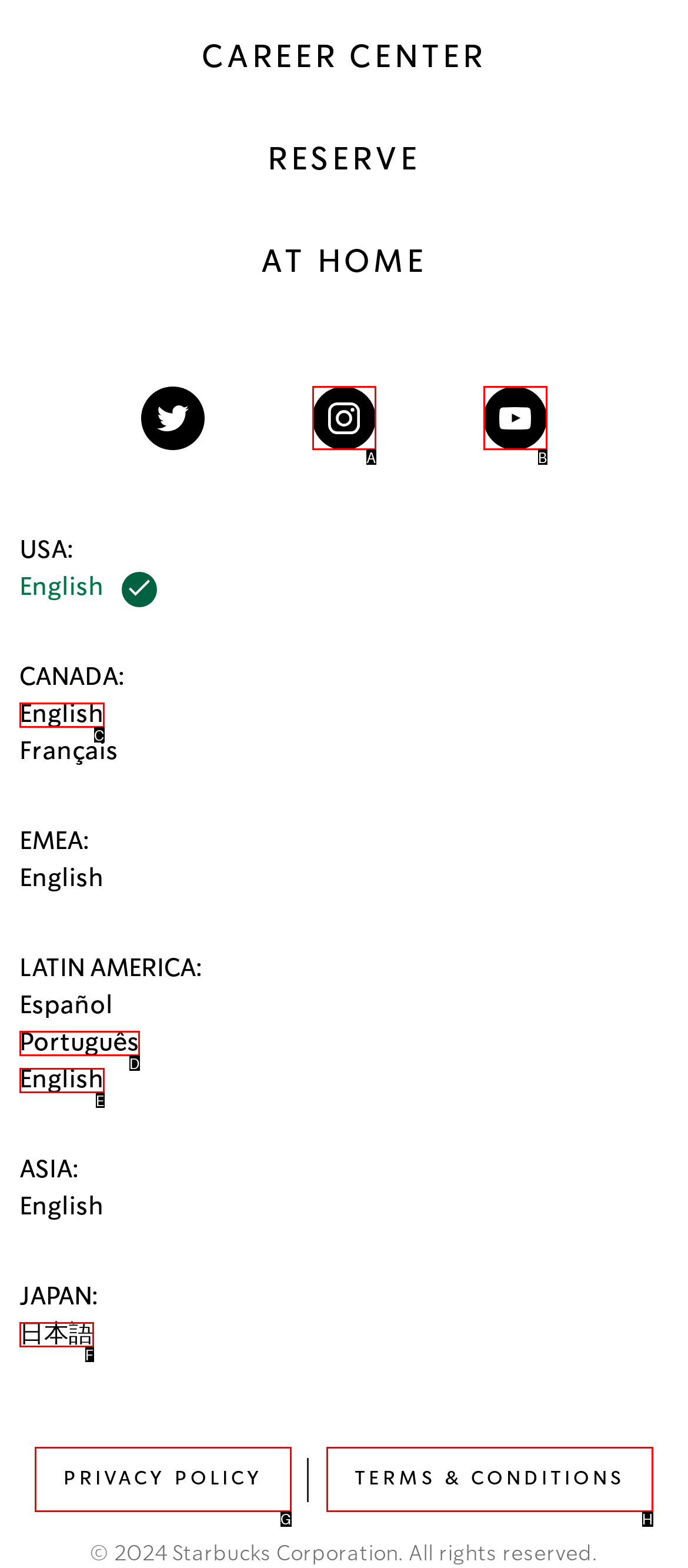Choose the letter that best represents the description: English Latin America. Provide the letter as your response.

E